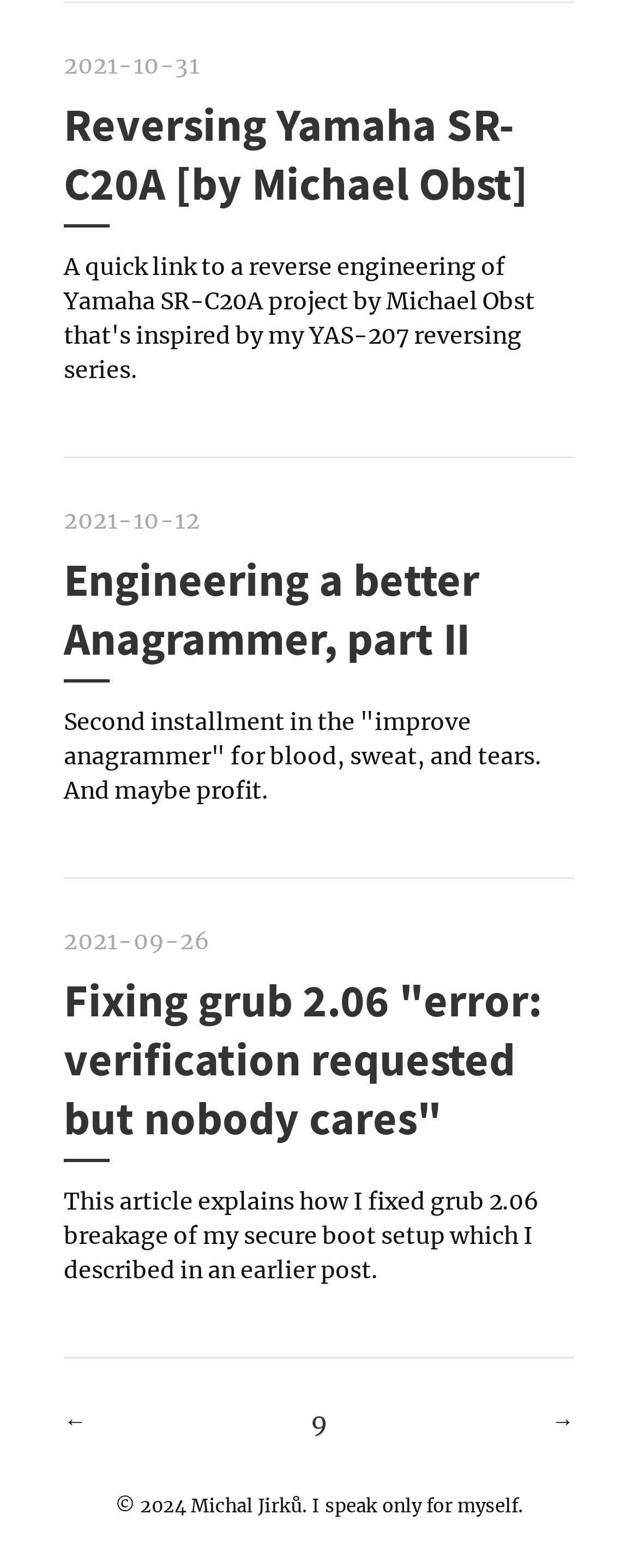Please find the bounding box for the UI component described as follows: "→".

[0.864, 0.896, 0.9, 0.918]